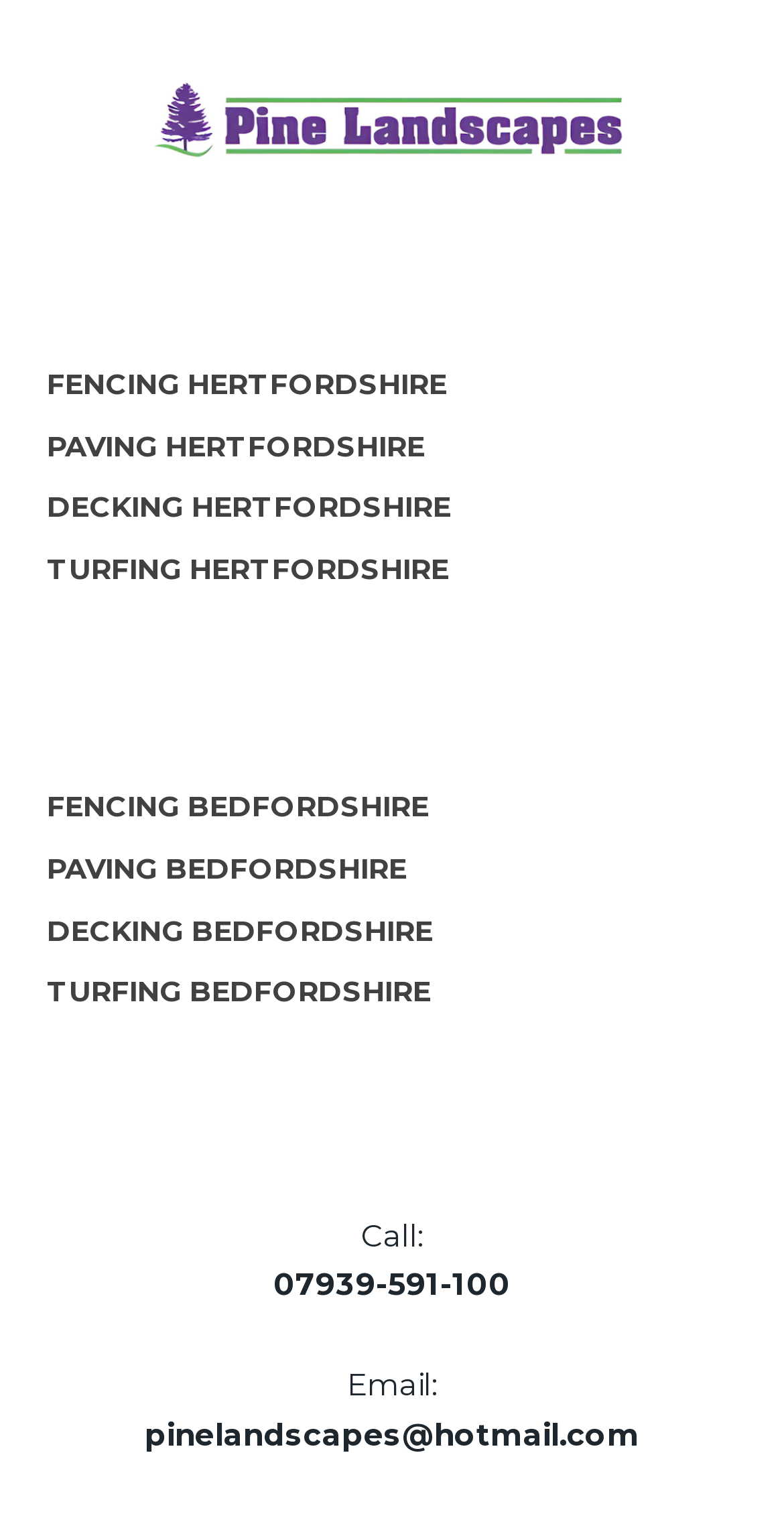Find the bounding box coordinates of the clickable area required to complete the following action: "Click on Email:".

[0.442, 0.898, 0.558, 0.923]